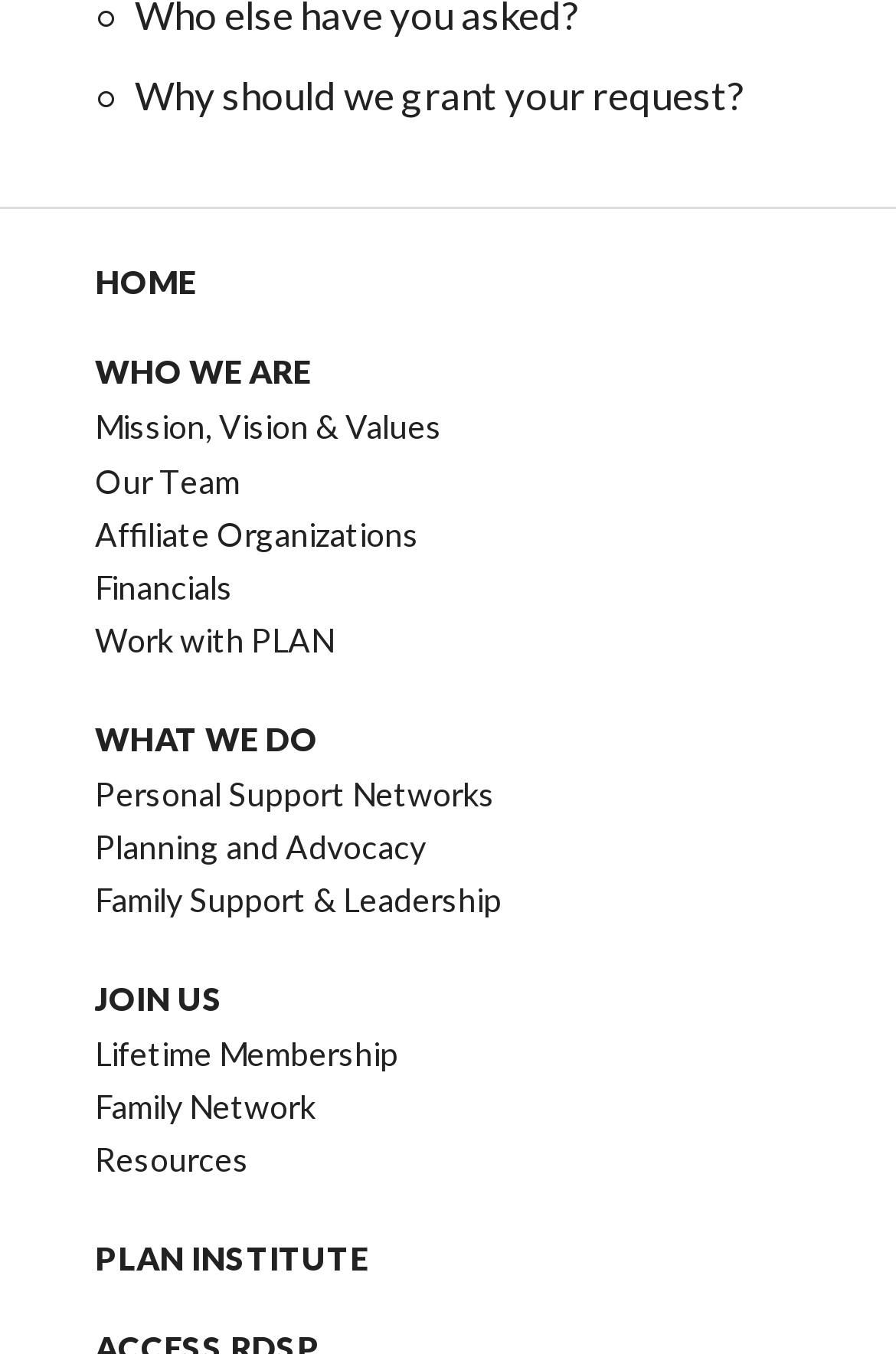Please provide a one-word or short phrase answer to the question:
How many links are there in total?

14